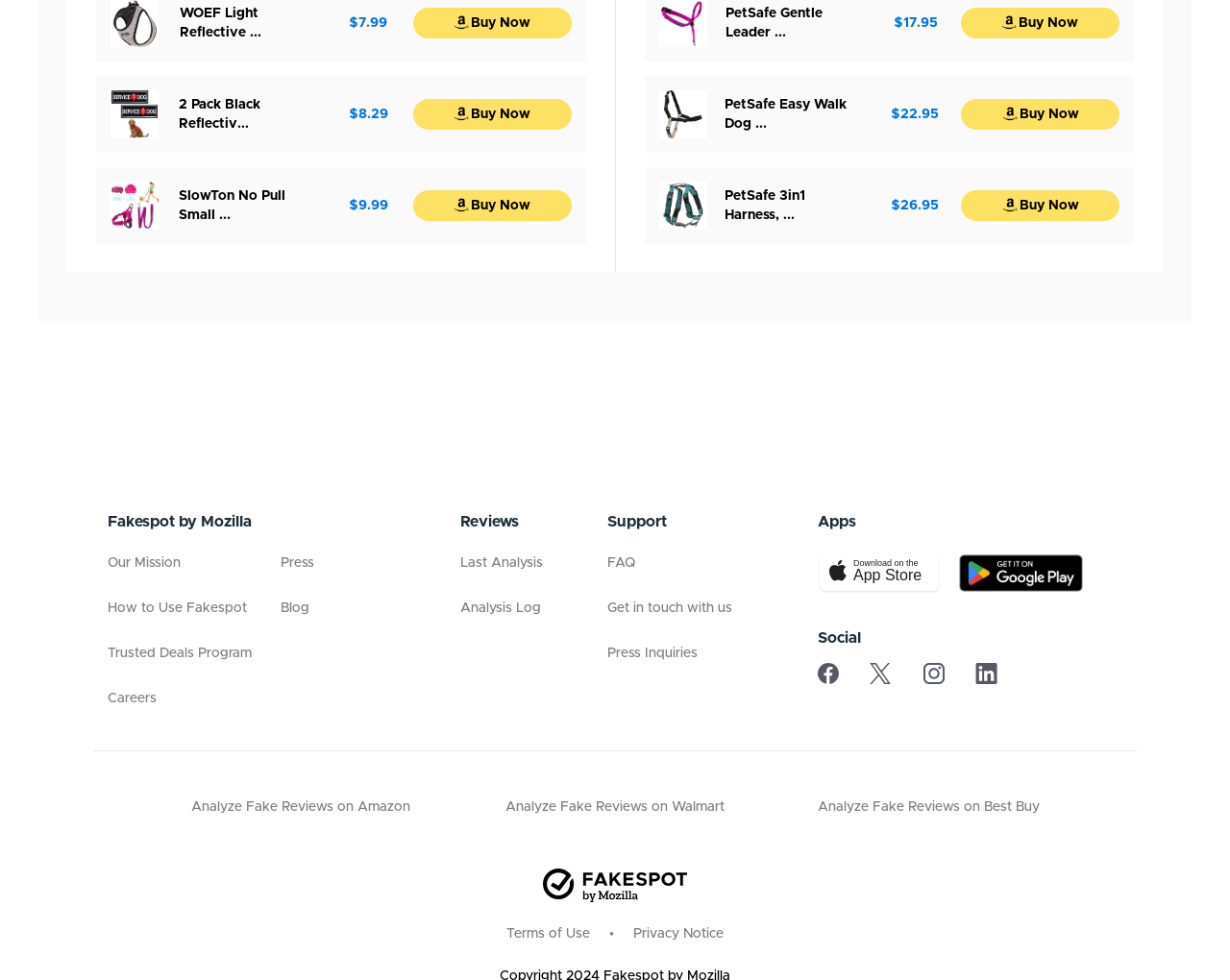Answer succinctly with a single word or phrase:
What is the price of the WOEF Light Reflective product?

$7.99